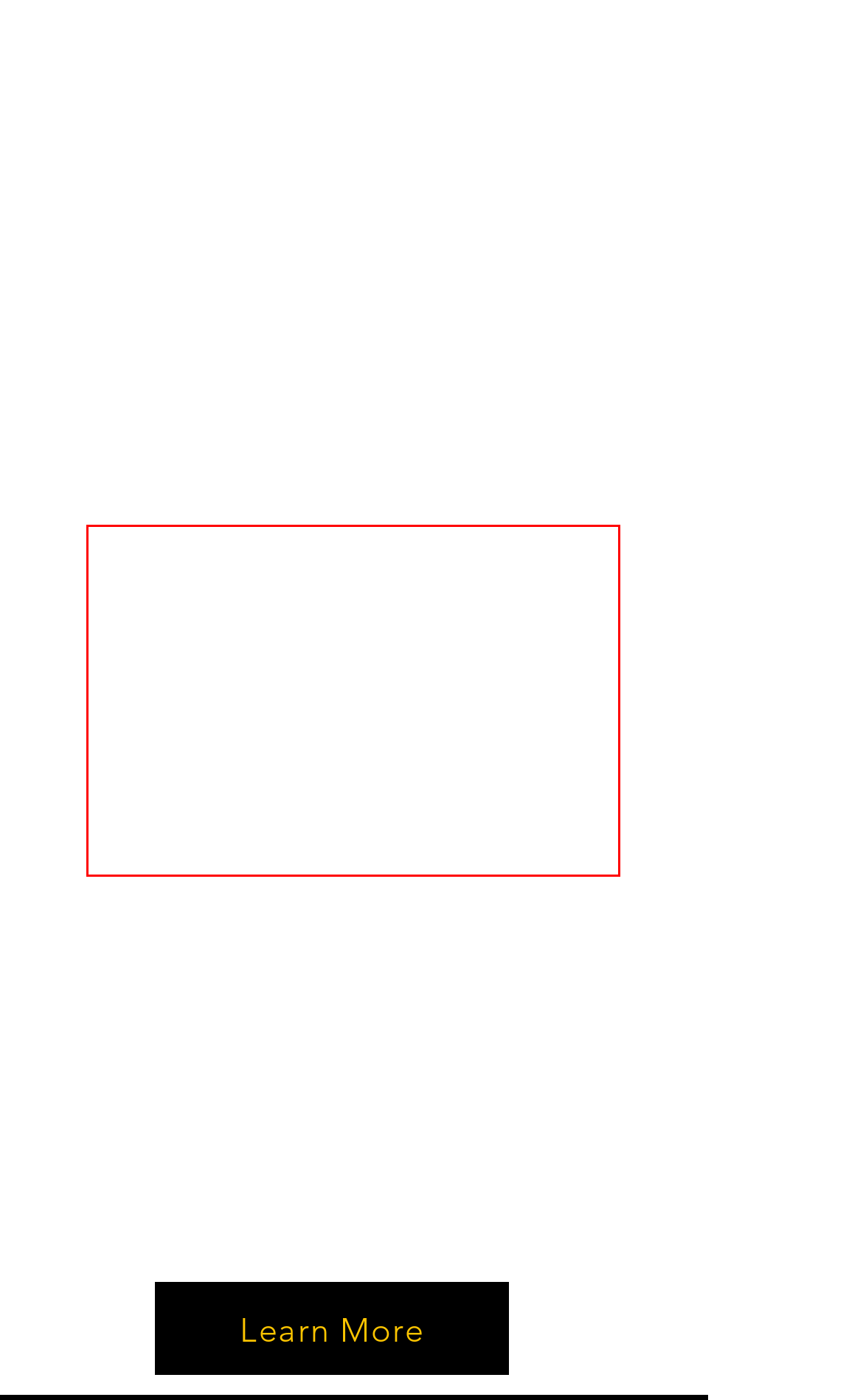Using the provided webpage screenshot, recognize the text content in the area marked by the red bounding box.

Shawn is no stranger to sacrifice and dedication and learned his work ethic and drive from working hot summers hauling pulpwood. He stands firm in his belief that not only does hard work pay off but it is a prerequisite for anyone hoping to have a positive impact in the world.